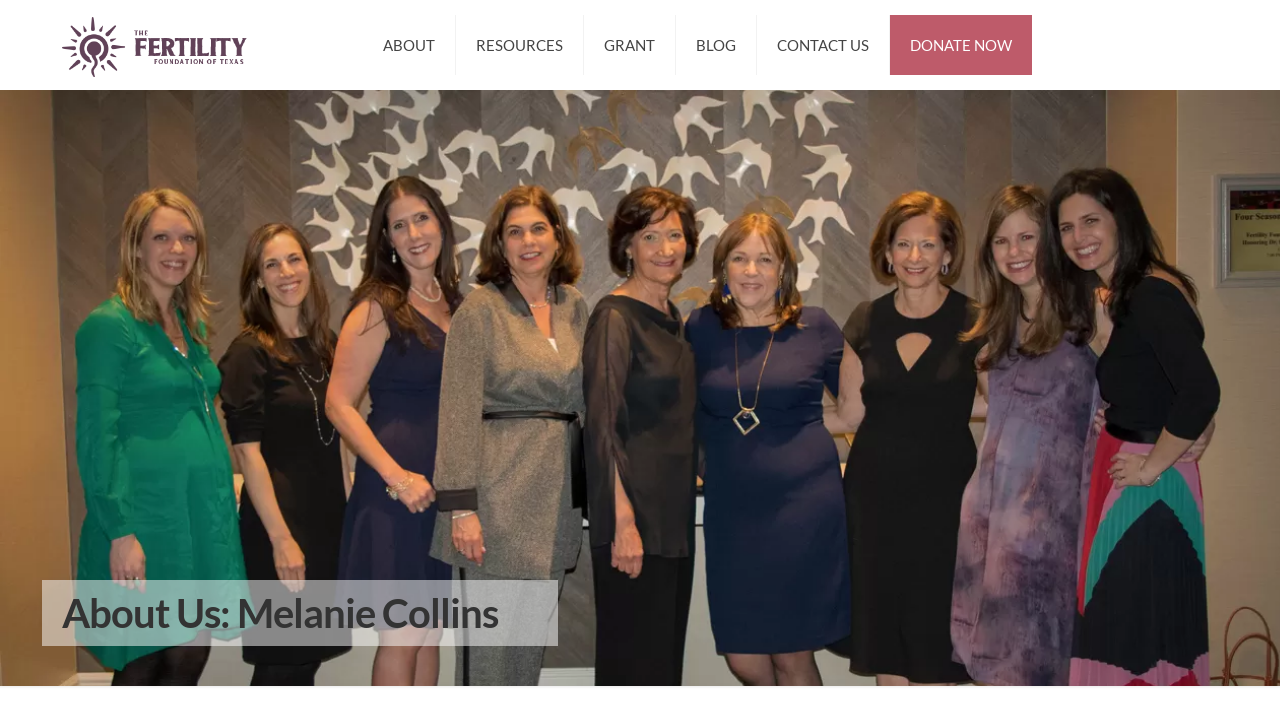Please give a concise answer to this question using a single word or phrase: 
What is the topmost element on the webpage?

Logo